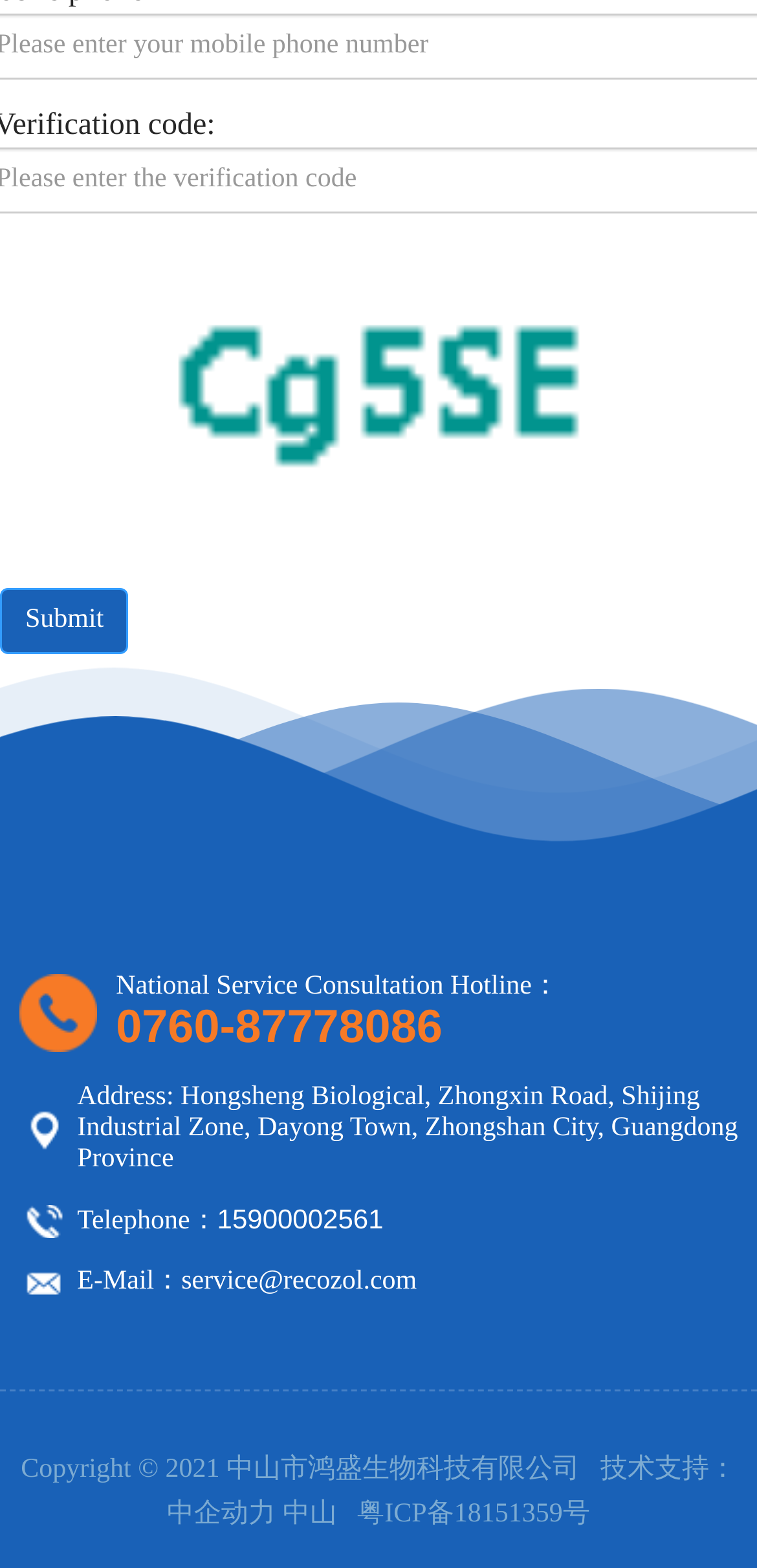Identify the bounding box coordinates of the region that should be clicked to execute the following instruction: "Send an email to the service department".

[0.24, 0.808, 0.551, 0.827]